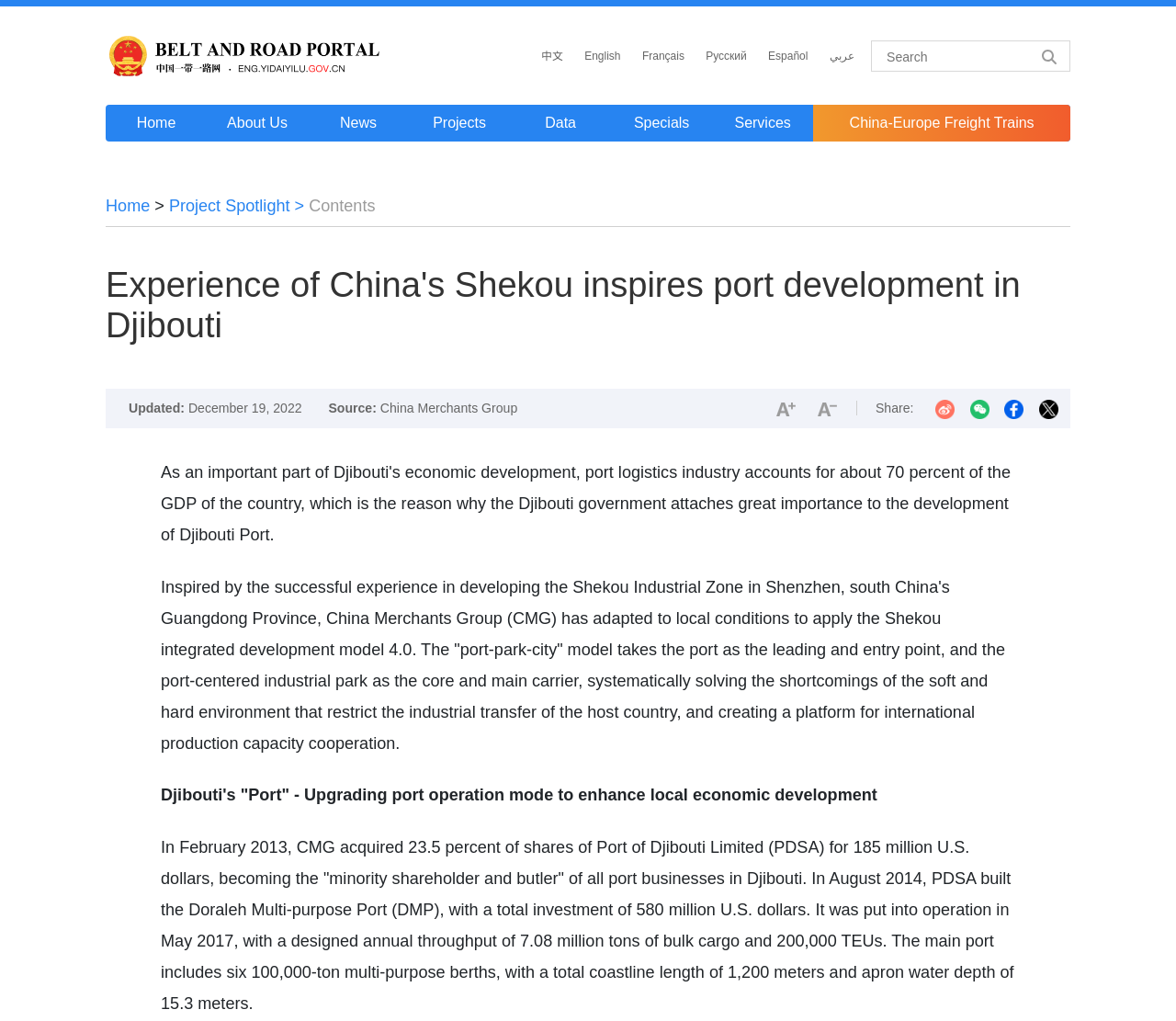What is the main topic of the webpage?
Please provide a comprehensive answer based on the details in the screenshot.

The main topic of the webpage is the development of ports in Djibouti, specifically the experience of China's Shekou in inspiring port development in Djibouti, and the application of the 'port-park-city' model.